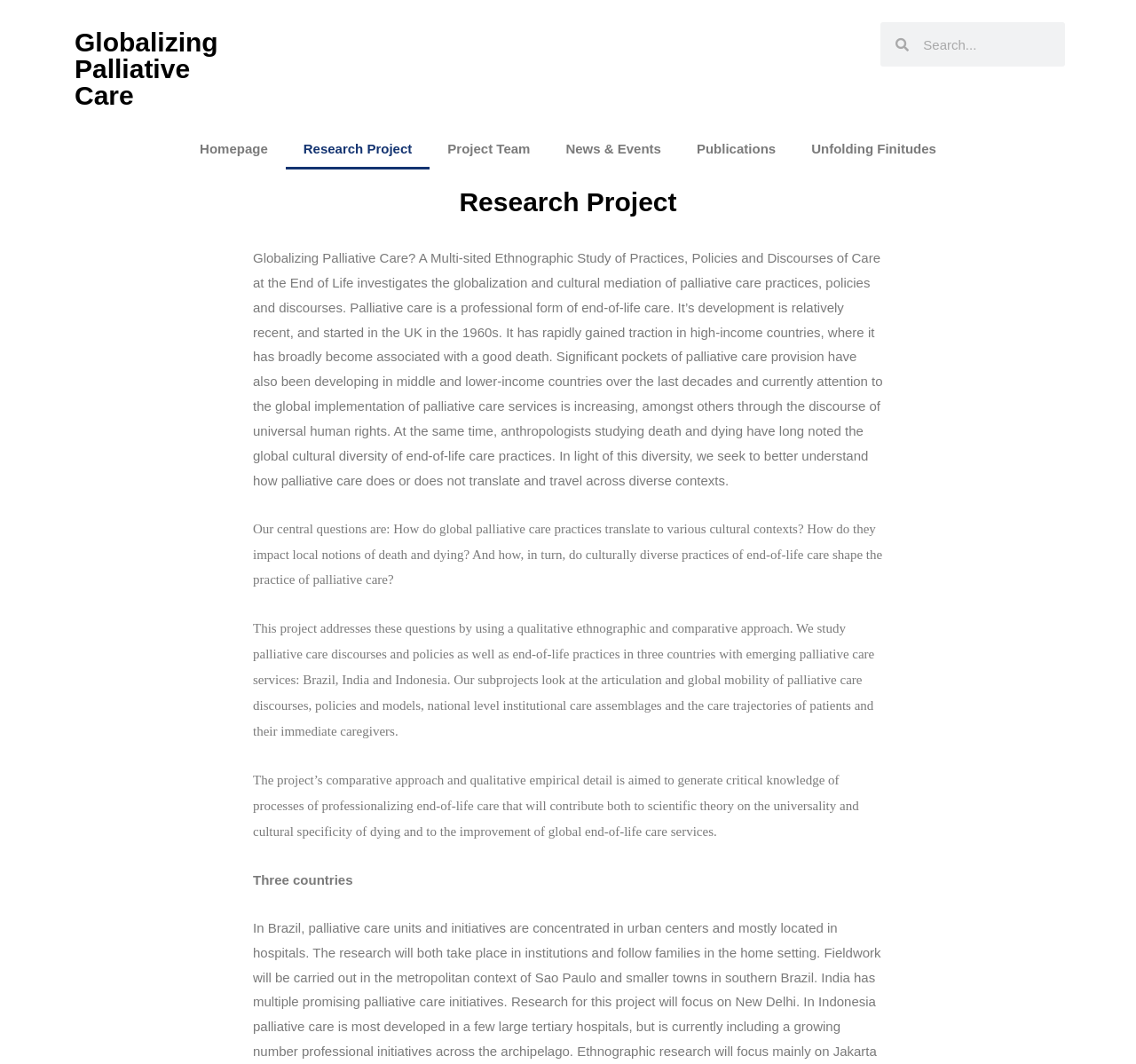Use a single word or phrase to answer this question: 
What approach is being used in the project?

Qualitative ethnographic